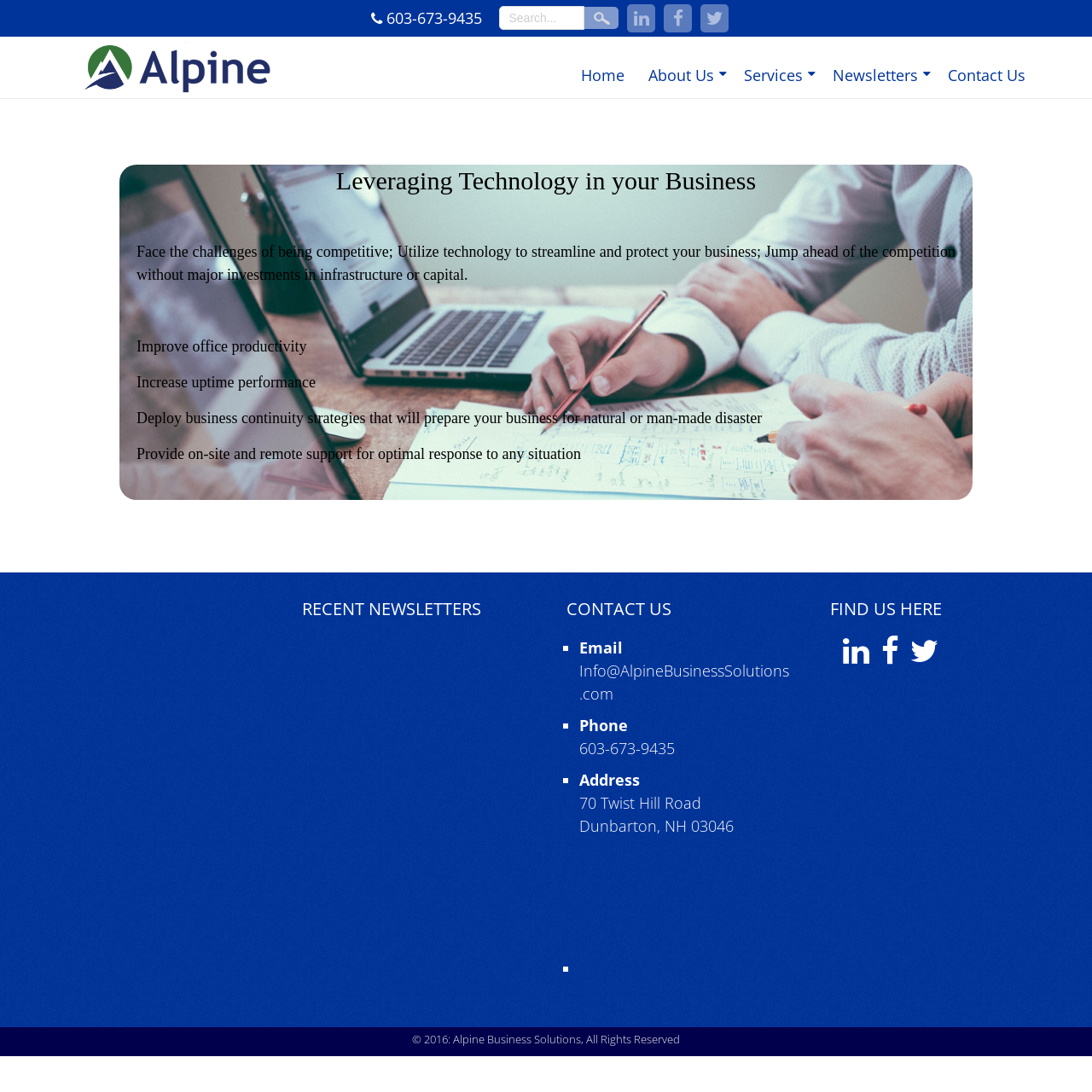Pinpoint the bounding box coordinates of the element you need to click to execute the following instruction: "Go to Home". The bounding box should be represented by four float numbers between 0 and 1, in the format [left, top, right, bottom].

[0.522, 0.054, 0.582, 0.09]